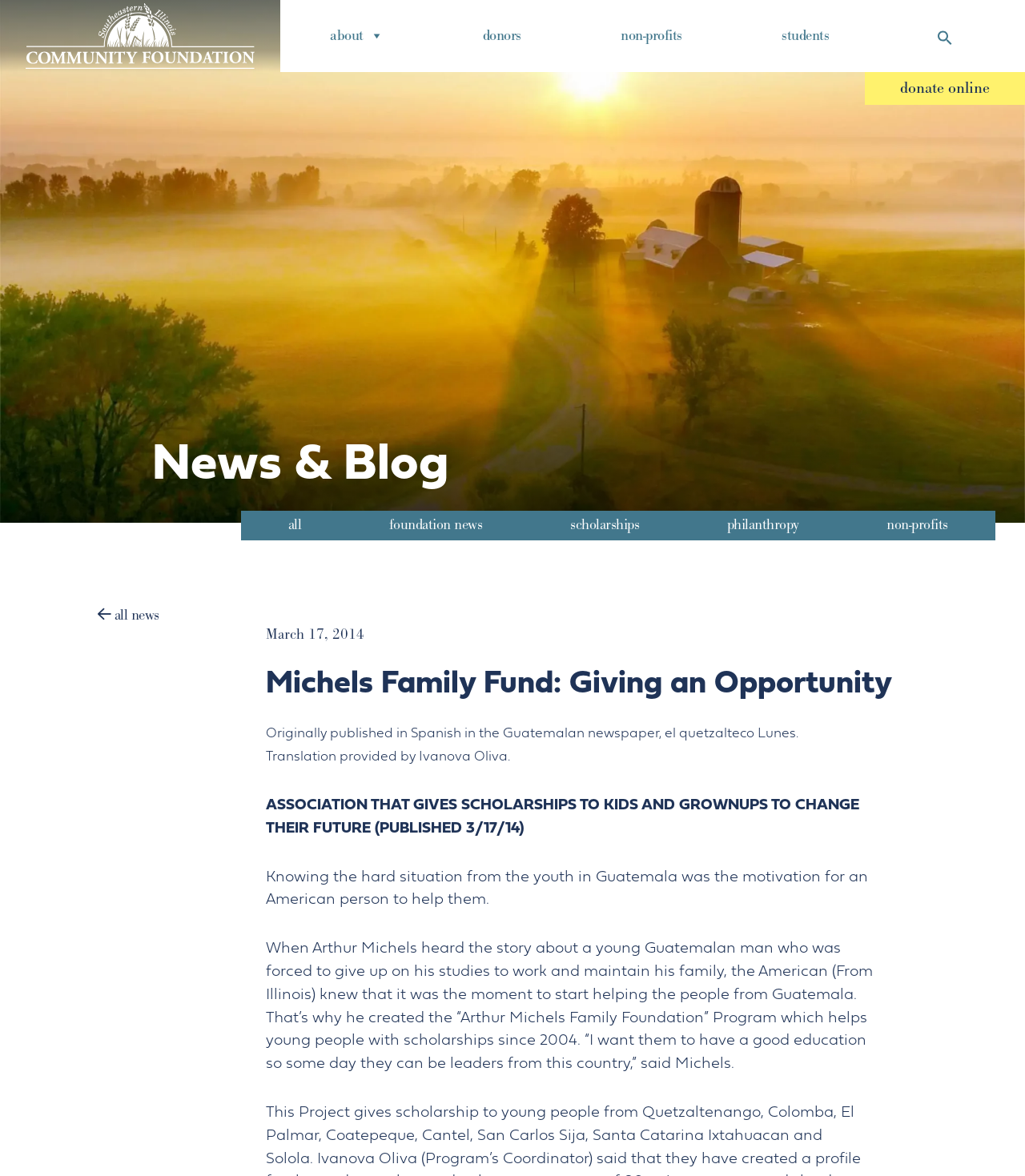In which year did the Michels Family Fund start giving scholarships?
Answer the question with as much detail as you can, using the image as a reference.

I found the answer by reading the text on the webpage, which mentions that the Michels Family Fund has been helping young people with scholarships since 2004.